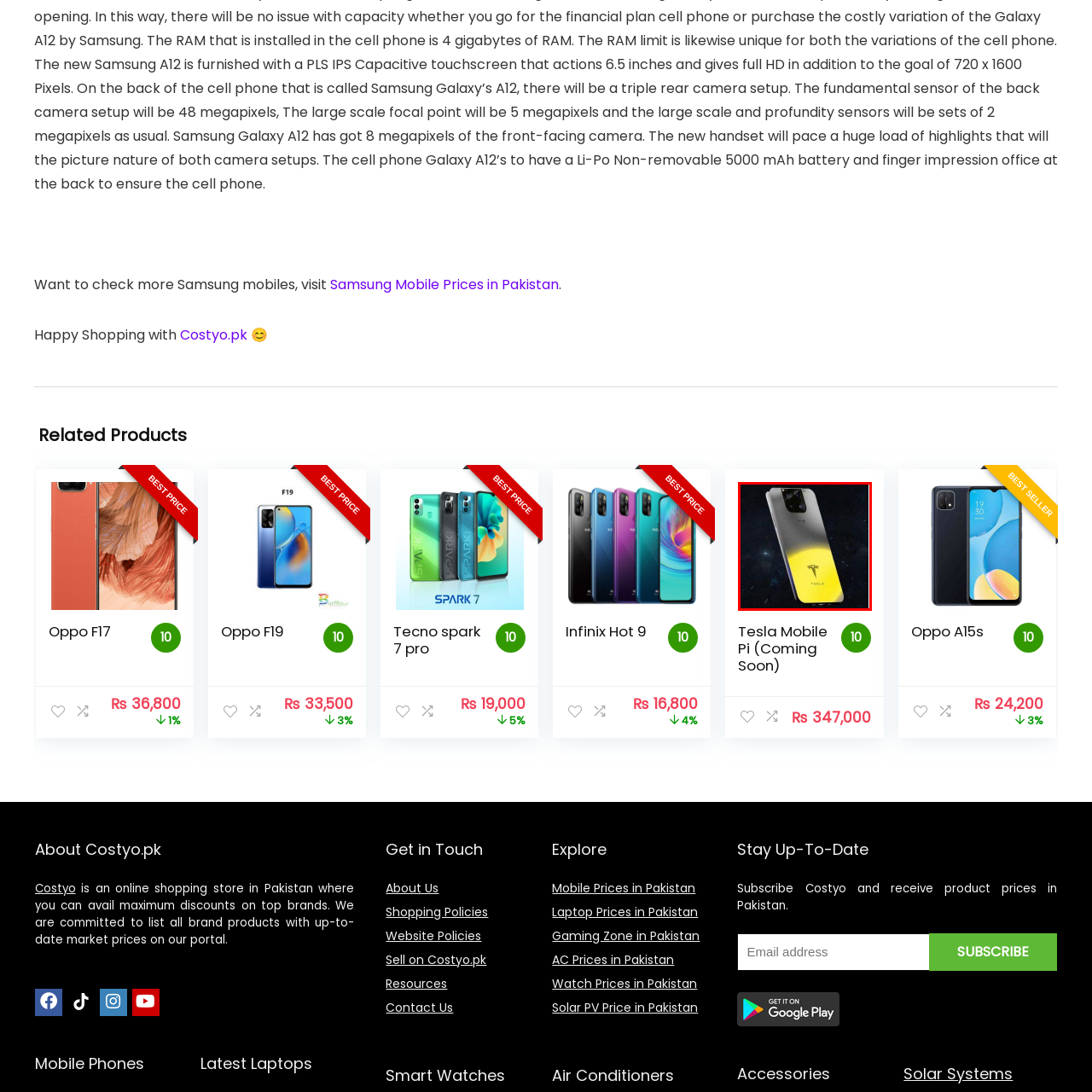What is the color scheme of the smartphone?
Carefully scrutinize the image inside the red bounding box and generate a comprehensive answer, drawing from the visual content.

The caption describes the smartphone as having a 'gradient of metallic silver and bright yellow hues', indicating a dual-color scheme that combines these two colors.